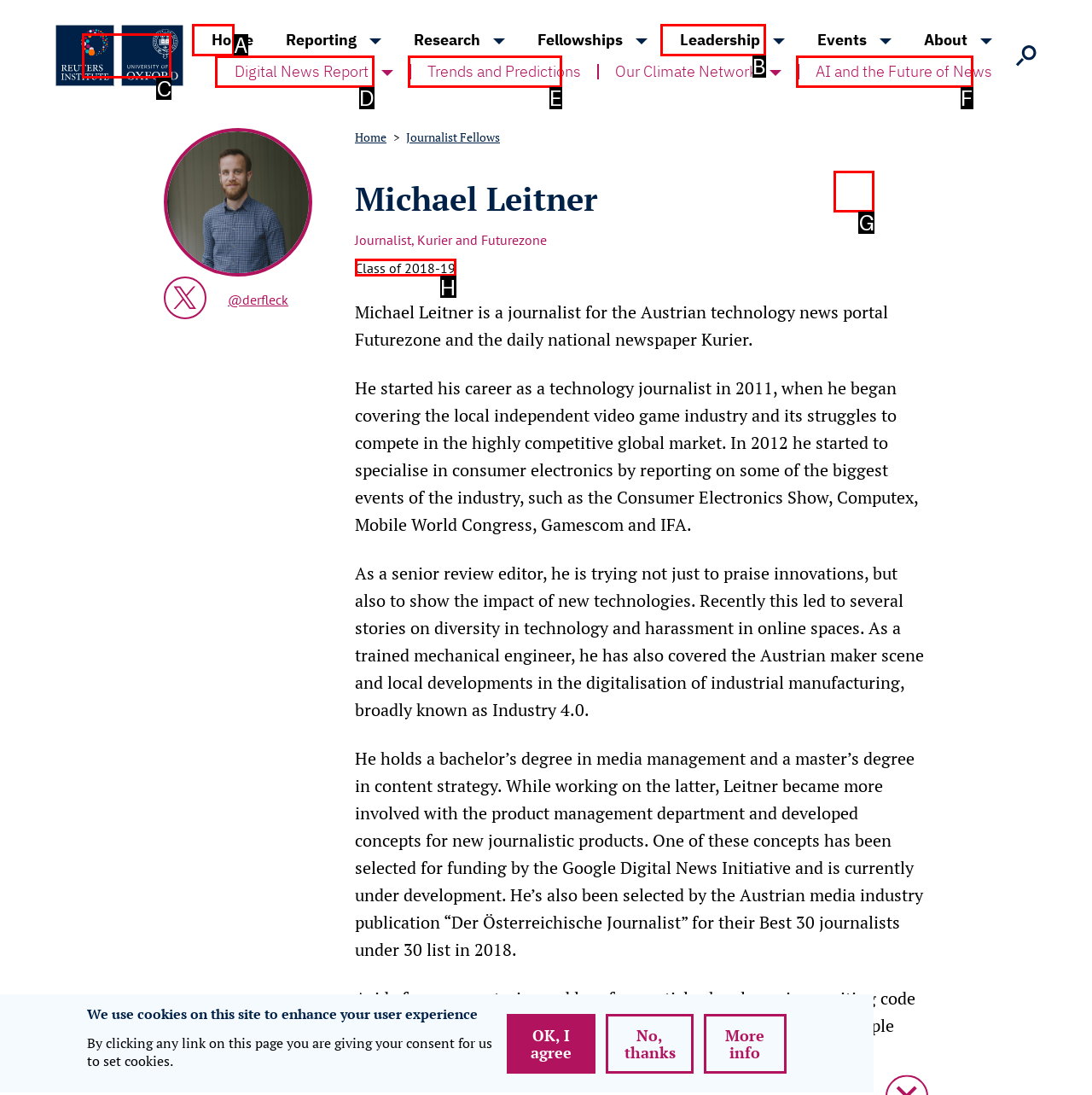Identify the correct UI element to click on to achieve the task: Click on the Reuters Logo. Provide the letter of the appropriate element directly from the available choices.

C